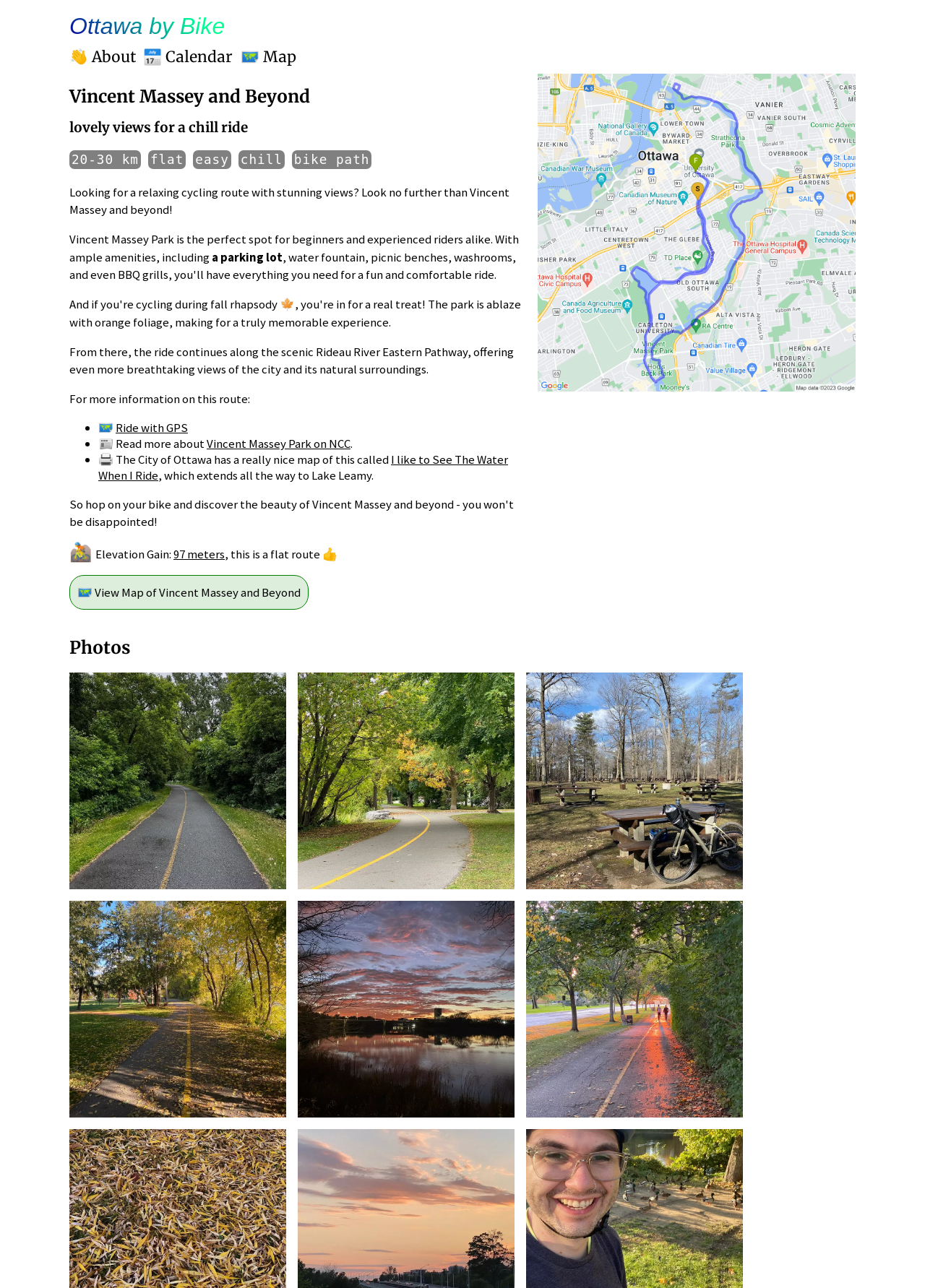Based on what you see in the screenshot, provide a thorough answer to this question: What is the name of the park mentioned in the route?

I found the answer by looking at the static text elements on the webpage, specifically the one that says 'Vincent Massey Park' which is located near the top of the page, indicating the name of the park mentioned in the route.